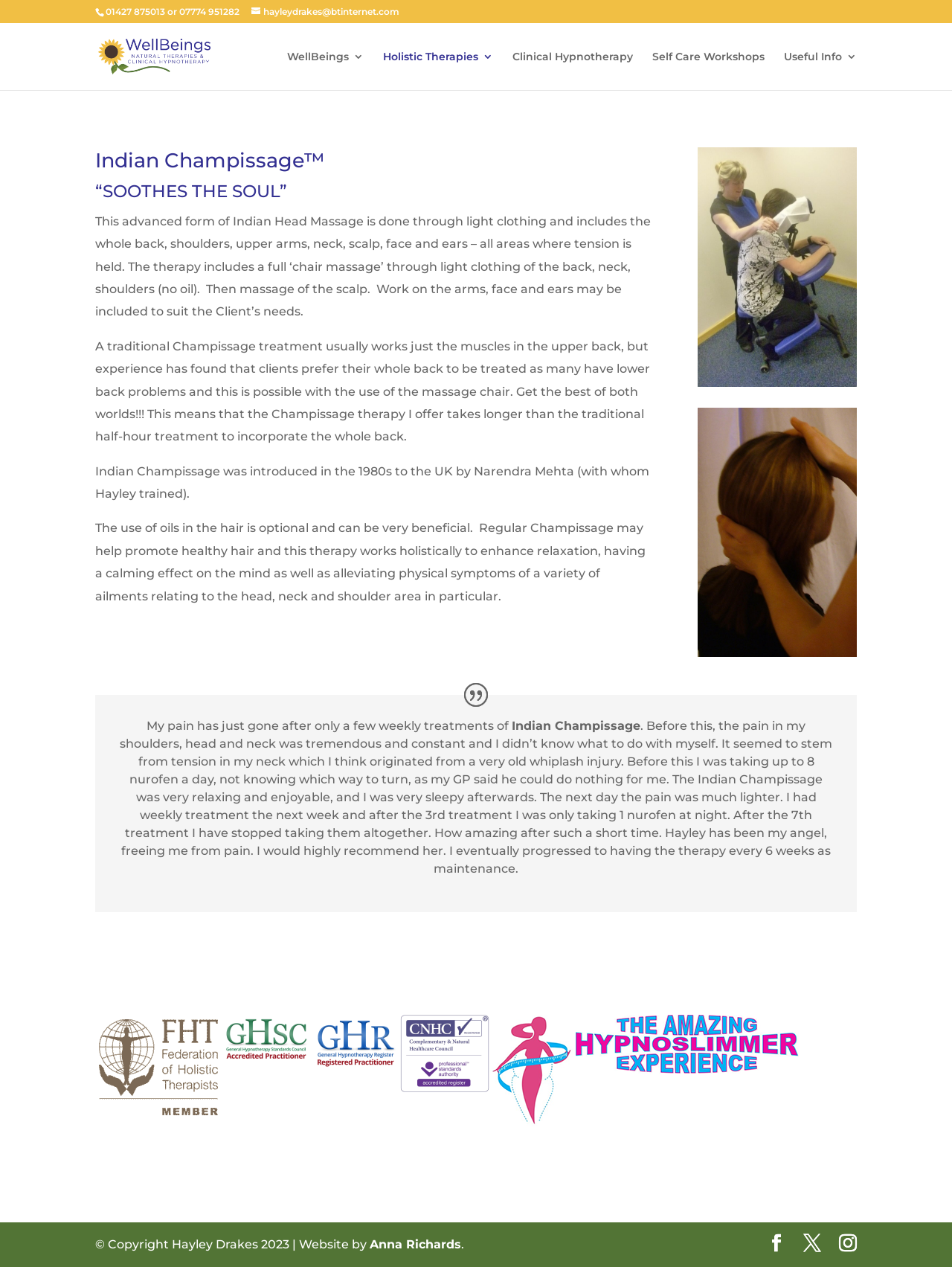Use a single word or phrase to answer the following:
What is the name of the person who introduced Indian Champissage to the UK?

Narendra Mehta